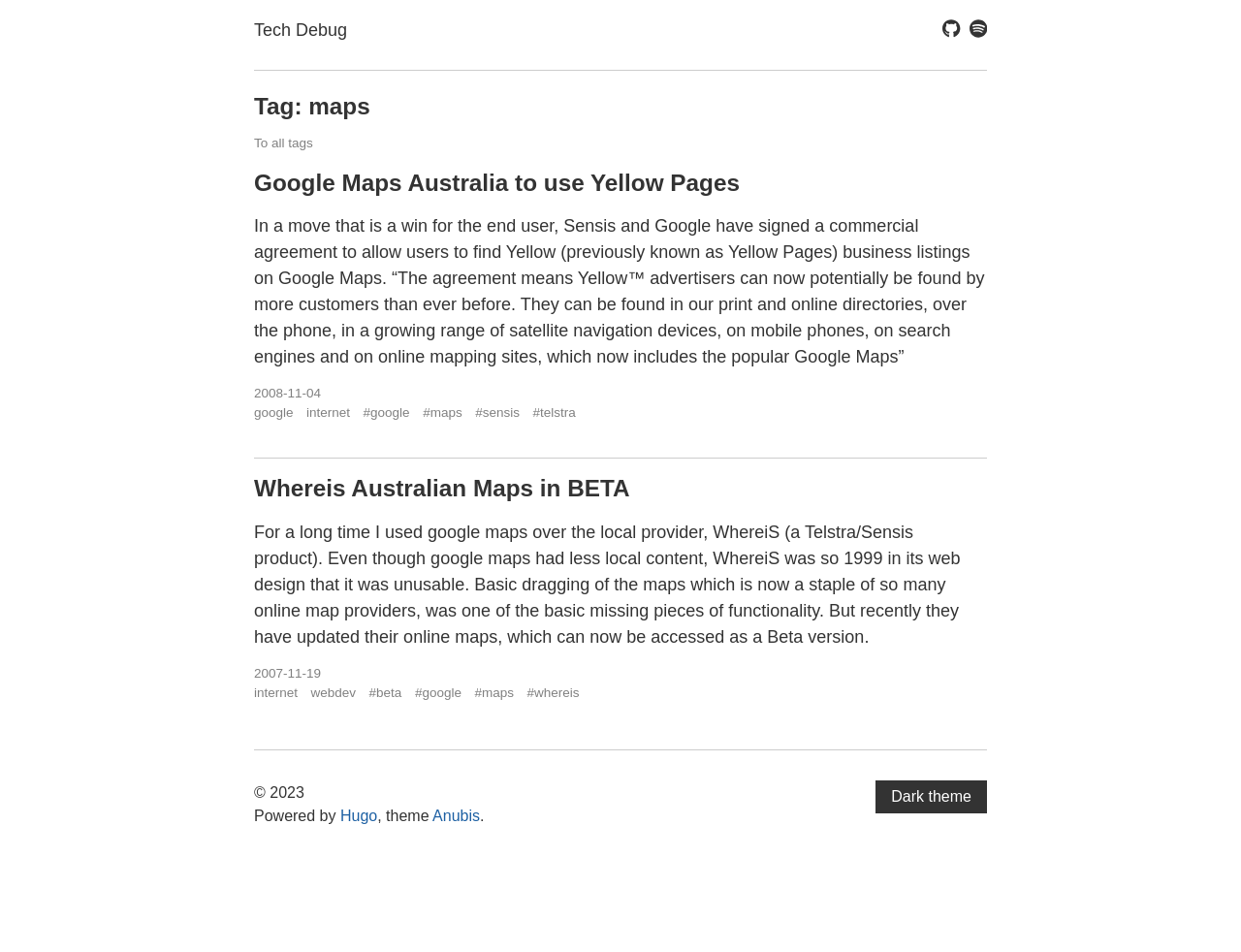Locate the bounding box coordinates of the element you need to click to accomplish the task described by this instruction: "Click on the link to Github".

[0.76, 0.021, 0.774, 0.043]